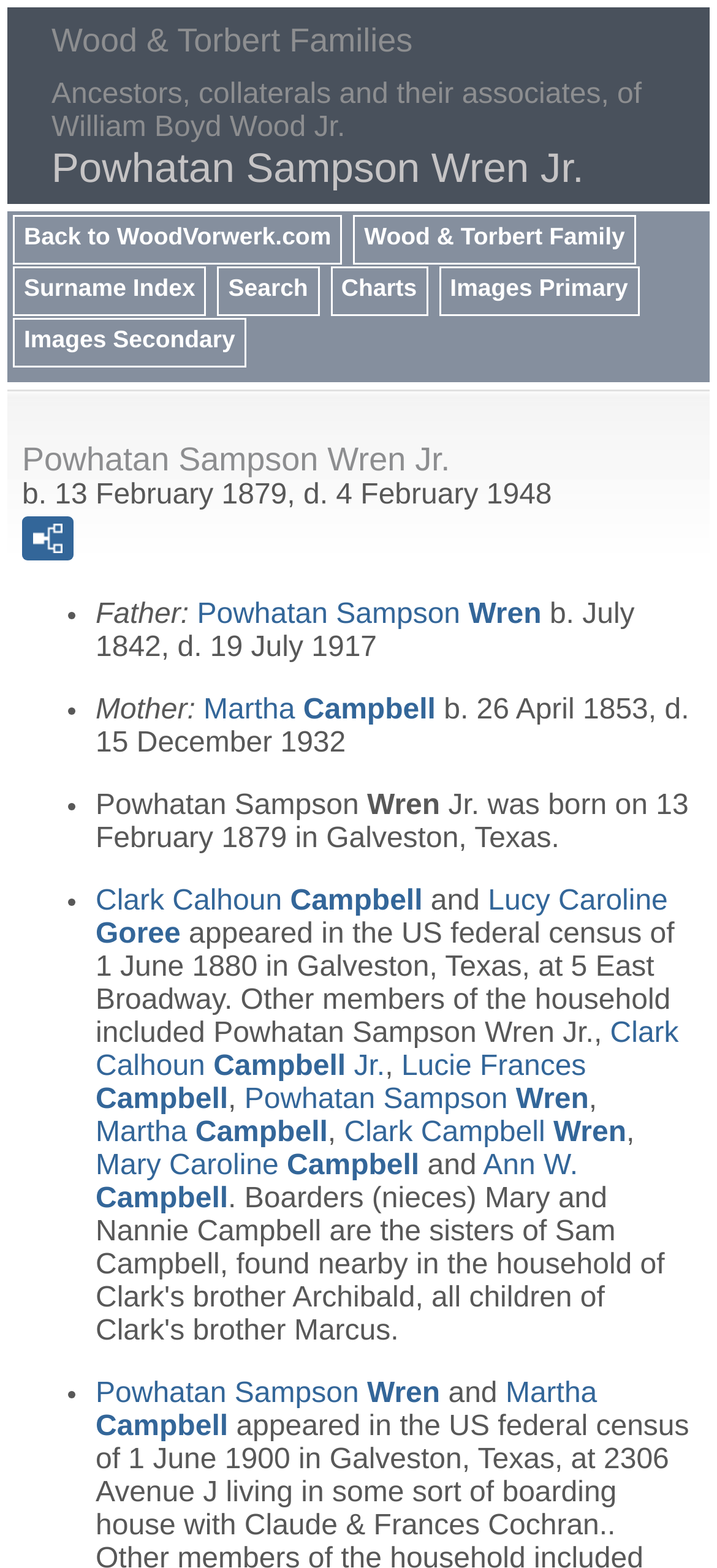Refer to the image and provide an in-depth answer to the question: 
Who is the father of Powhatan Sampson Wren Jr.?

I found the father of Powhatan Sampson Wren Jr. by looking at the ListMarker element '•' and its sibling StaticText element 'Father:' and then the link element 'Powhatan Sampson Wren' which is a sibling of the StaticText element.